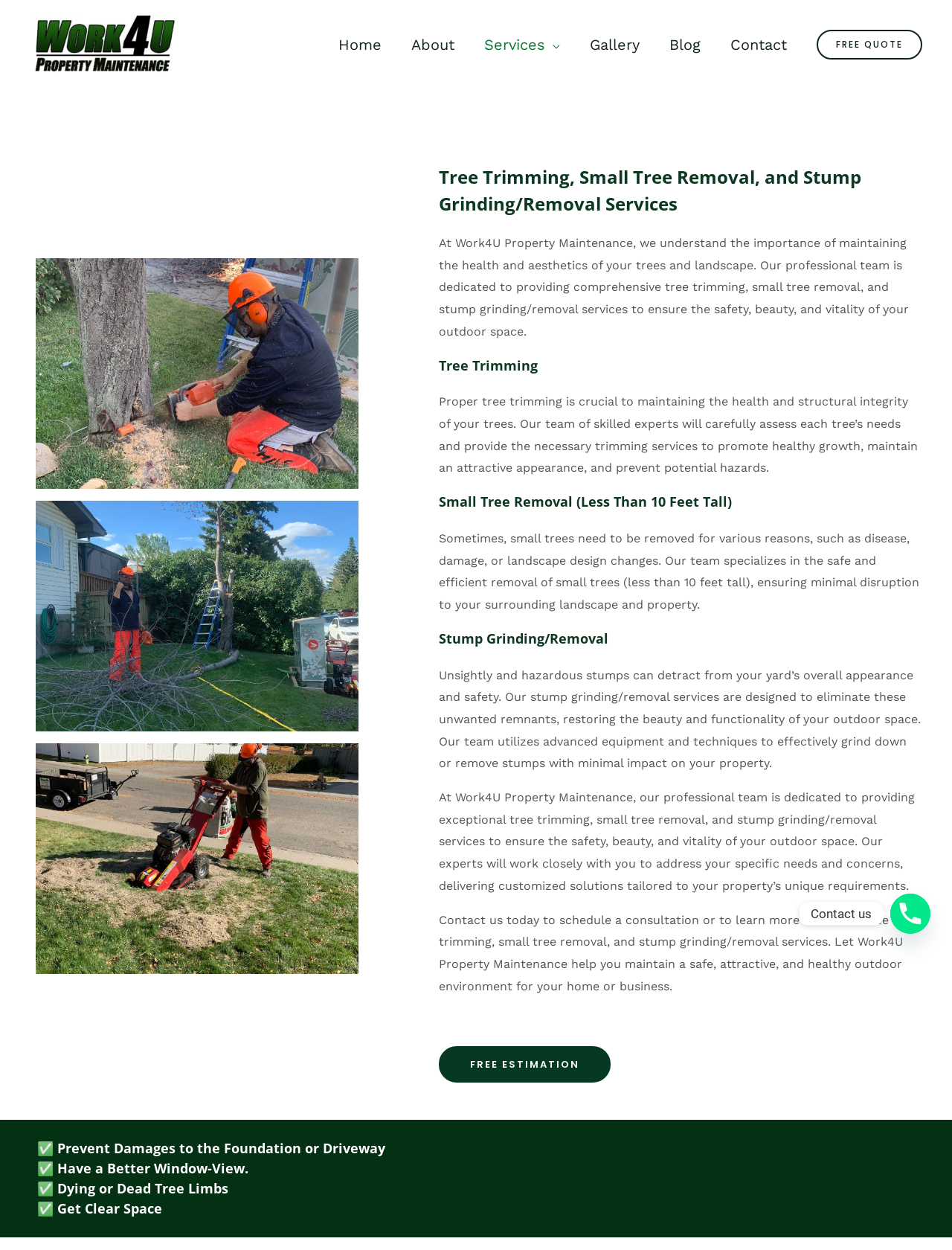What is the purpose of the 'FREE QUOTE' link?
Examine the image and give a concise answer in one word or a short phrase.

To get a free quote